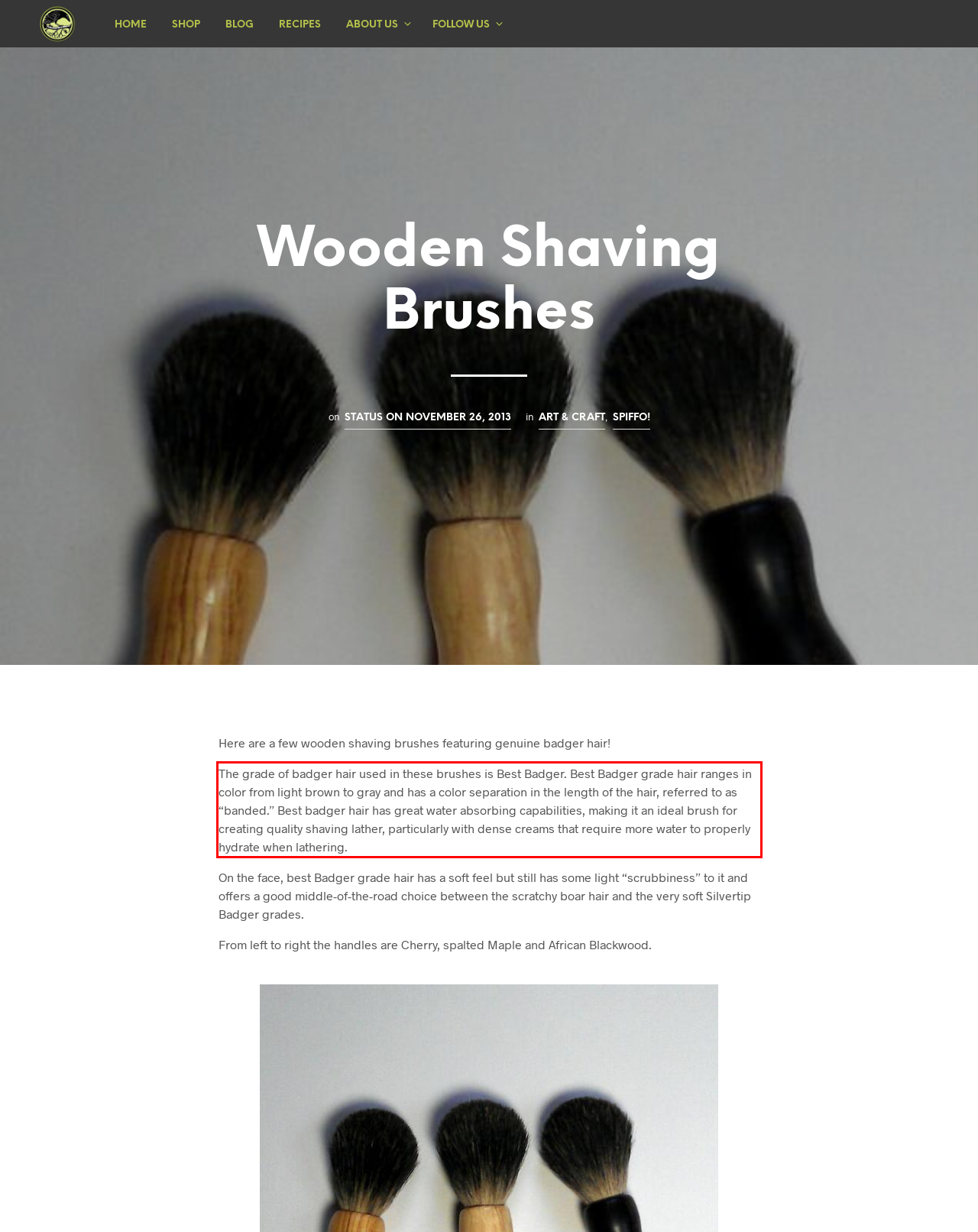Look at the webpage screenshot and recognize the text inside the red bounding box.

The grade of badger hair used in these brushes is Best Badger. Best Badger grade hair ranges in color from light brown to gray and has a color separation in the length of the hair, referred to as “banded.” Best badger hair has great water absorbing capabilities, making it an ideal brush for creating quality shaving lather, particularly with dense creams that require more water to properly hydrate when lathering.